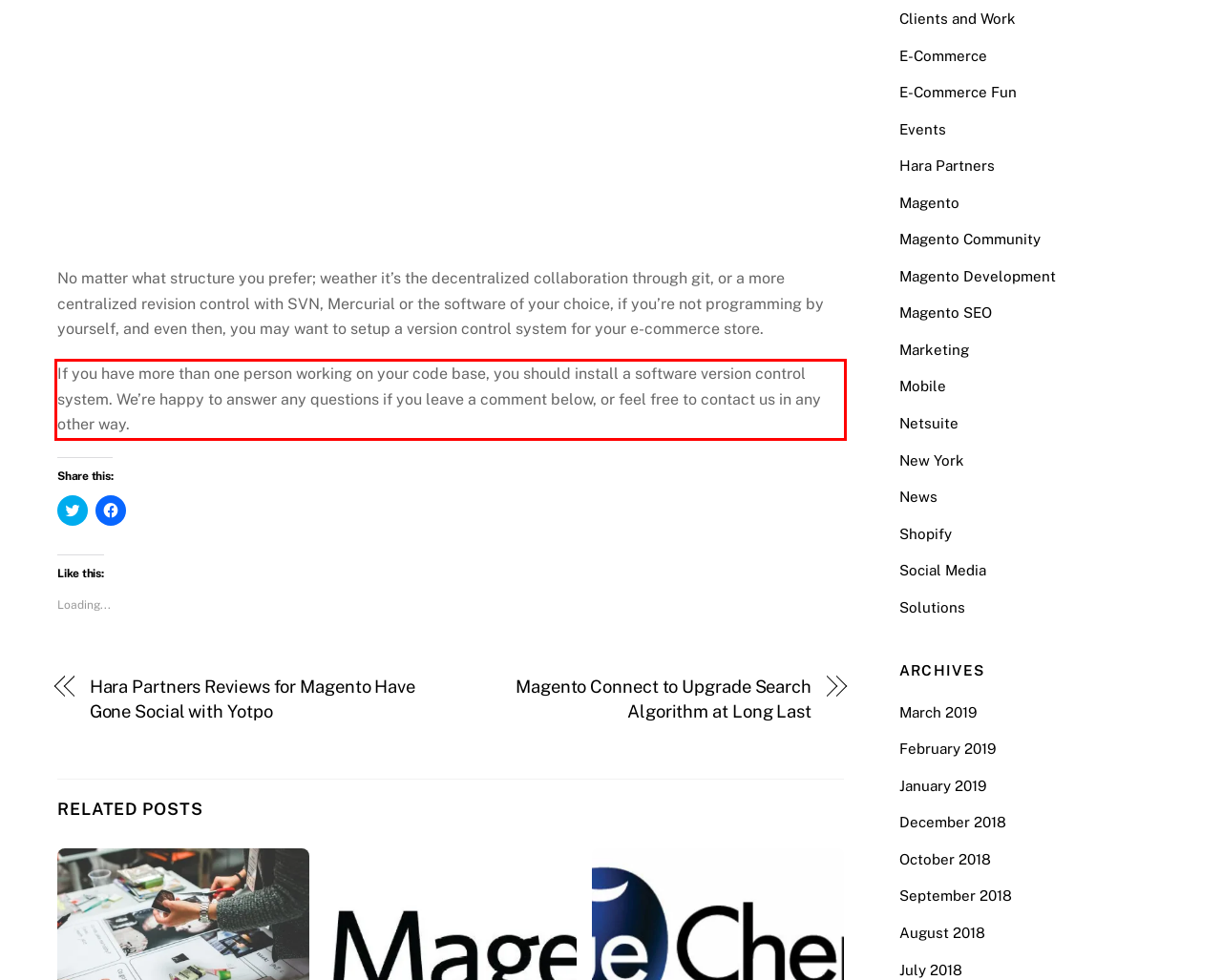Within the screenshot of the webpage, locate the red bounding box and use OCR to identify and provide the text content inside it.

If you have more than one person working on your code base, you should install a software version control system. We’re happy to answer any questions if you leave a comment below, or feel free to contact us in any other way.